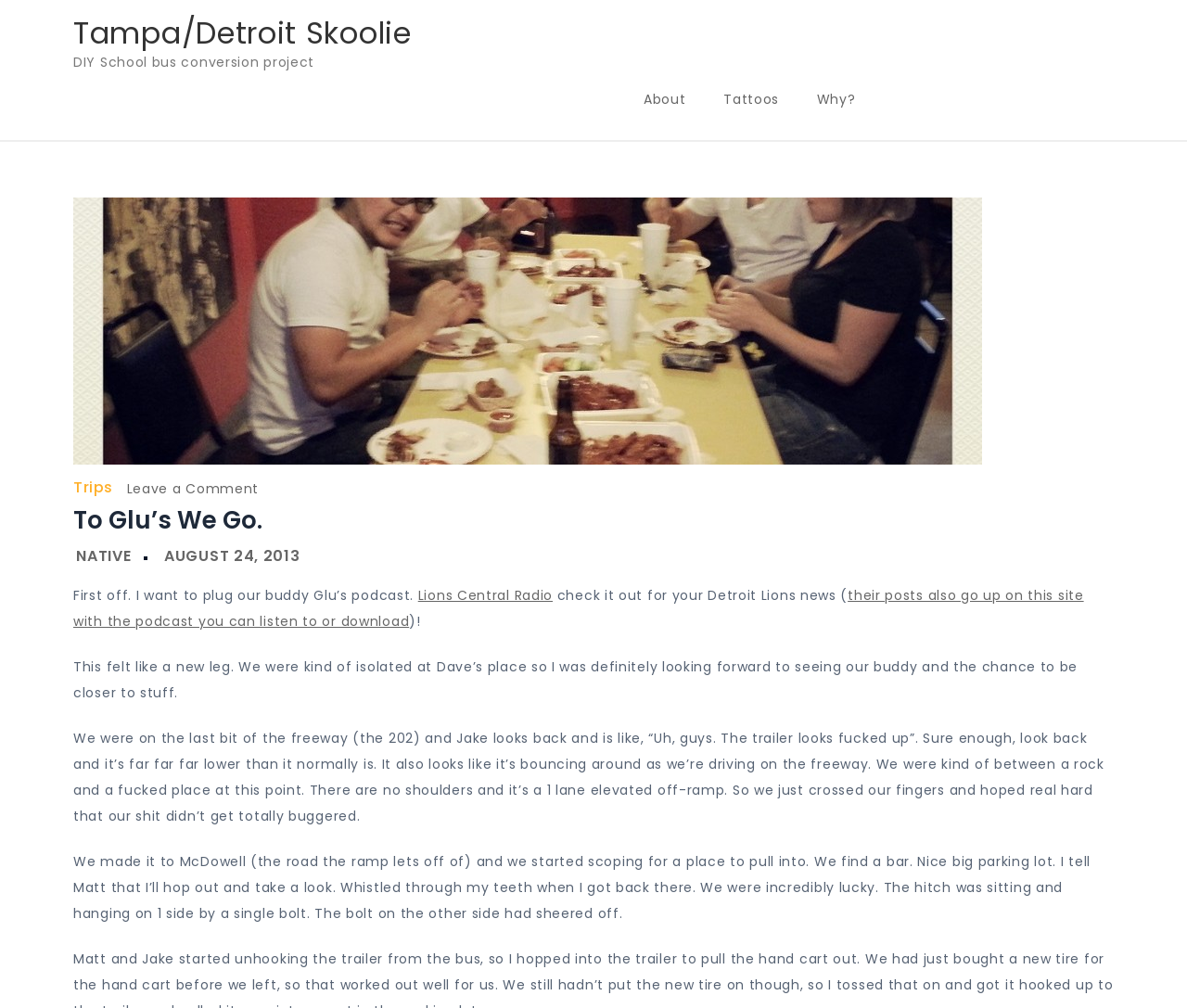What is the purpose of the link 'Lions Central Radio'?
Please provide a detailed and comprehensive answer to the question.

The link 'Lions Central Radio' is mentioned in the context of a podcast, and the surrounding text mentions 'Detroit Lions news', suggesting that the purpose of the link is to provide access to Detroit Lions news.